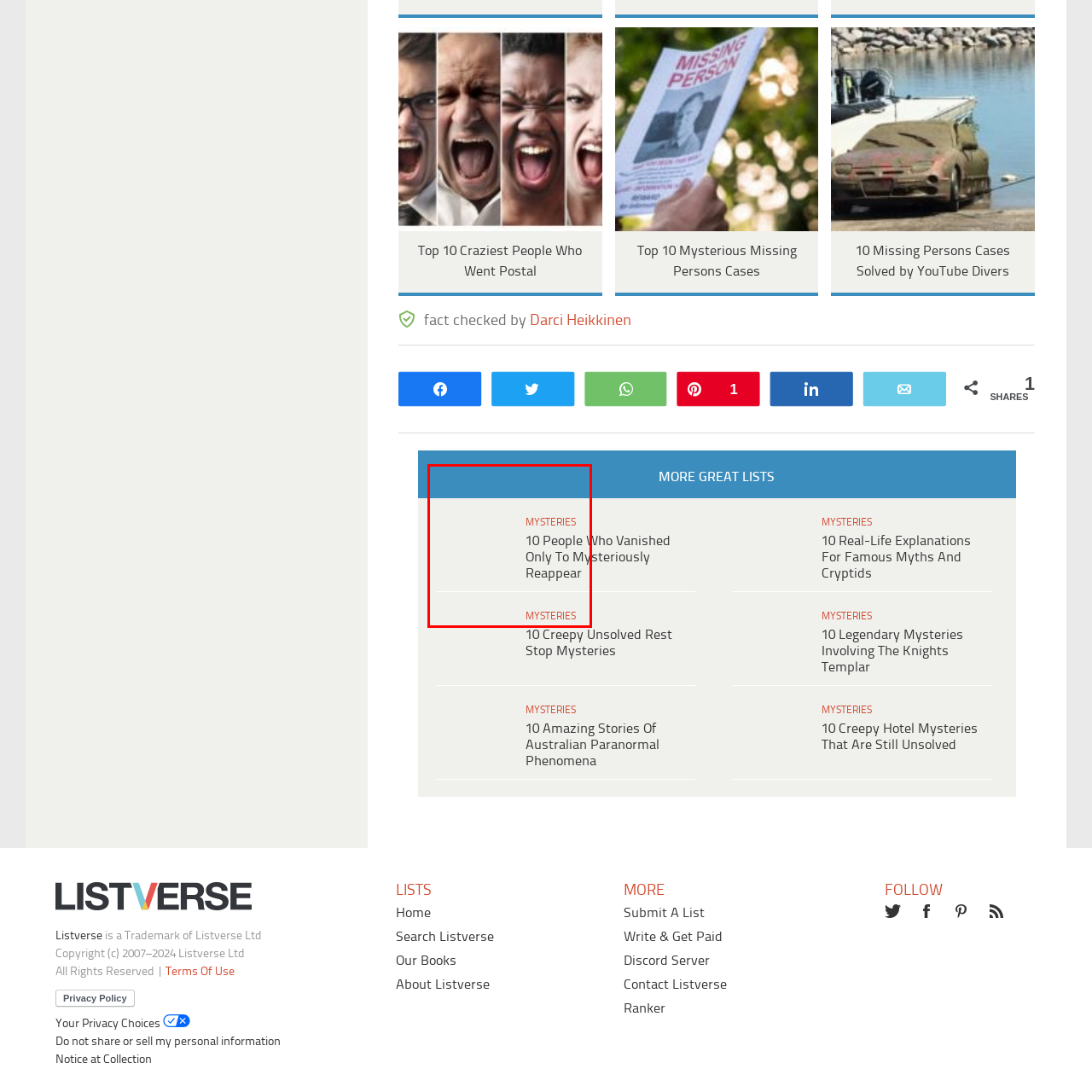What is the color of the section labeled 'MYSTERIES'?
Carefully examine the content inside the red bounding box and give a detailed response based on what you observe.

According to the caption, the section labeled 'MYSTERIES' is striking blue, which implies that the color of this section is blue.